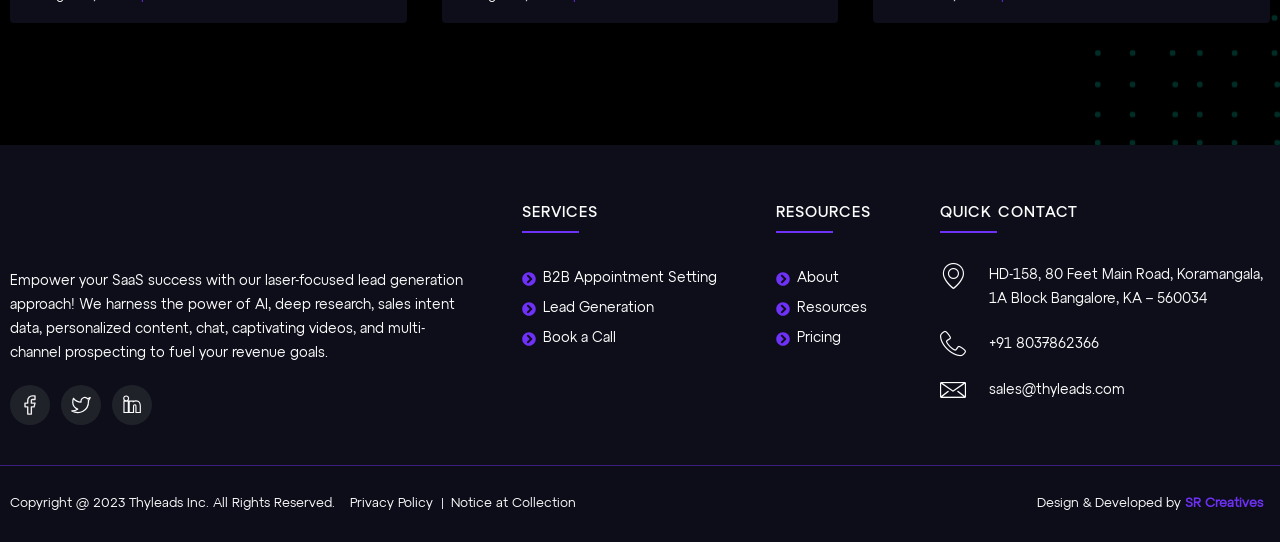What is the phone number of the company?
Use the image to answer the question with a single word or phrase.

+91 8037862366